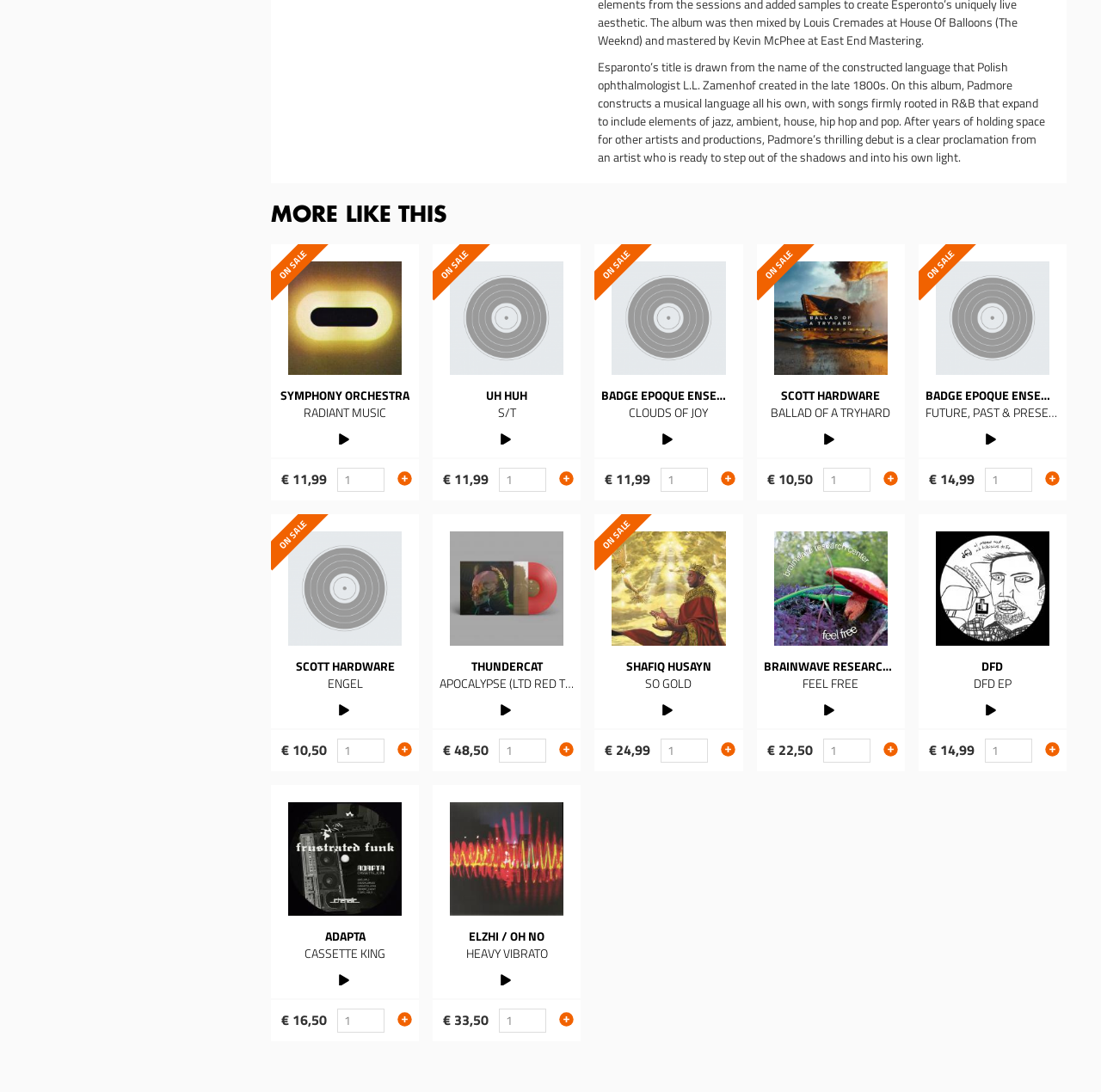Locate the bounding box coordinates of the element's region that should be clicked to carry out the following instruction: "Click the Aodhán Ó Ríordáin link". The coordinates need to be four float numbers between 0 and 1, i.e., [left, top, right, bottom].

None